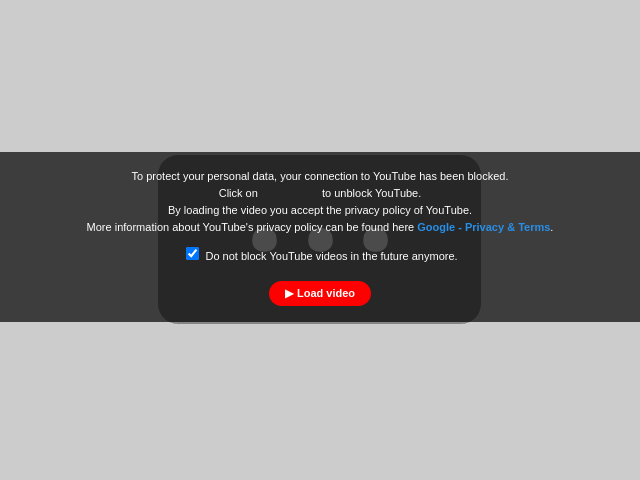Give a thorough description of the image, including any visible elements and their relationships.

The image depicts a notification overlay informing users that their connection to YouTube has been blocked to protect personal data. The dark background contrasts with the message, which provides clear instructions on how to unblock YouTube videos. Users are prompted to click on a designated link, which is invisible in the image but suggests an action. Additionally, there's a checkbox allowing users to prevent future blocks of YouTube videos, indicating a consideration for user preferences. A prominent red button labeled "Load video" encourages engagement, highlighting the option to proceed with viewing content once unblocked. The overall design emphasizes user privacy while maintaining functionality for accessing multimedia content.